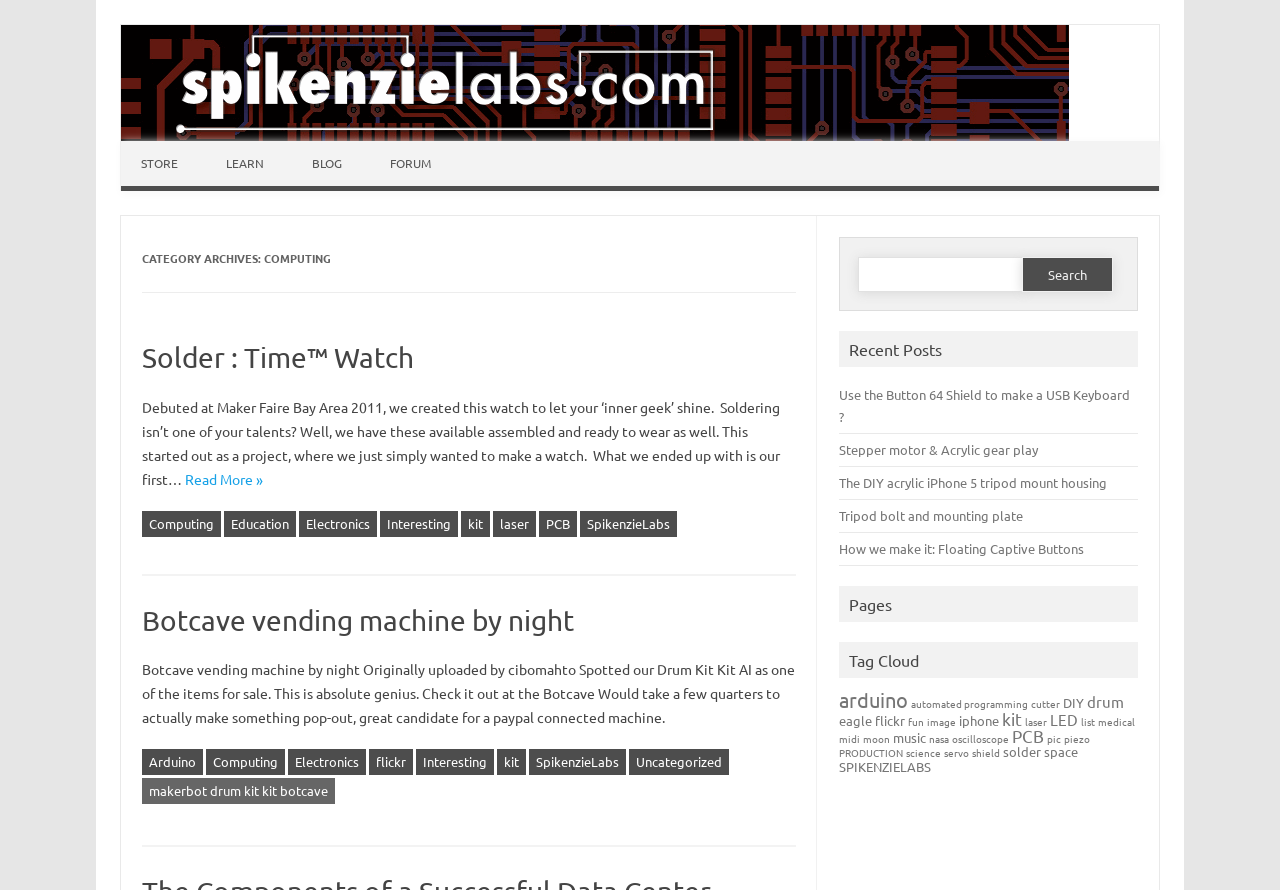What type of content is listed under 'Recent Posts'?
Please provide a single word or phrase as the answer based on the screenshot.

Blog posts